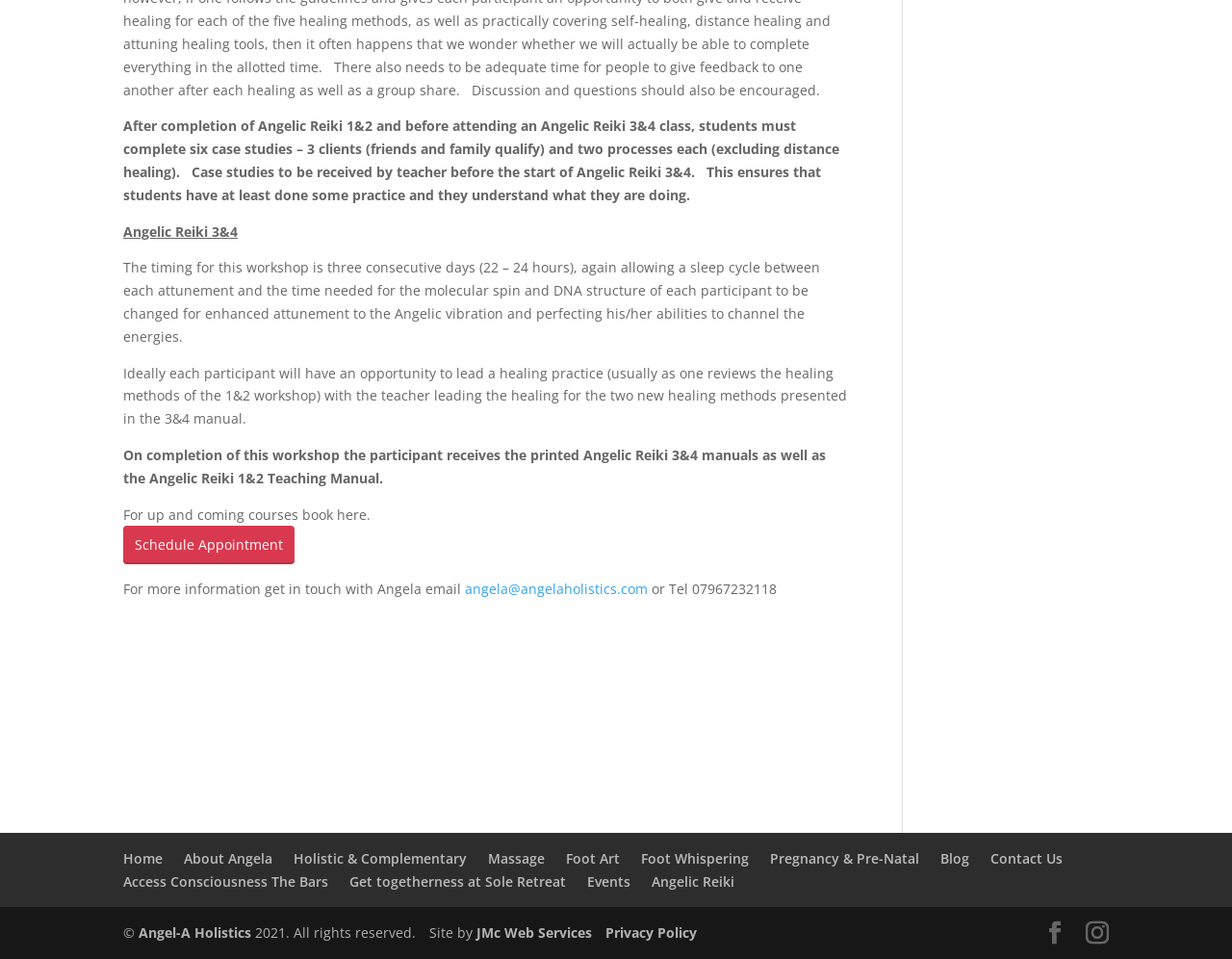Please predict the bounding box coordinates of the element's region where a click is necessary to complete the following instruction: "Visit the Home page". The coordinates should be represented by four float numbers between 0 and 1, i.e., [left, top, right, bottom].

[0.1, 0.885, 0.132, 0.904]